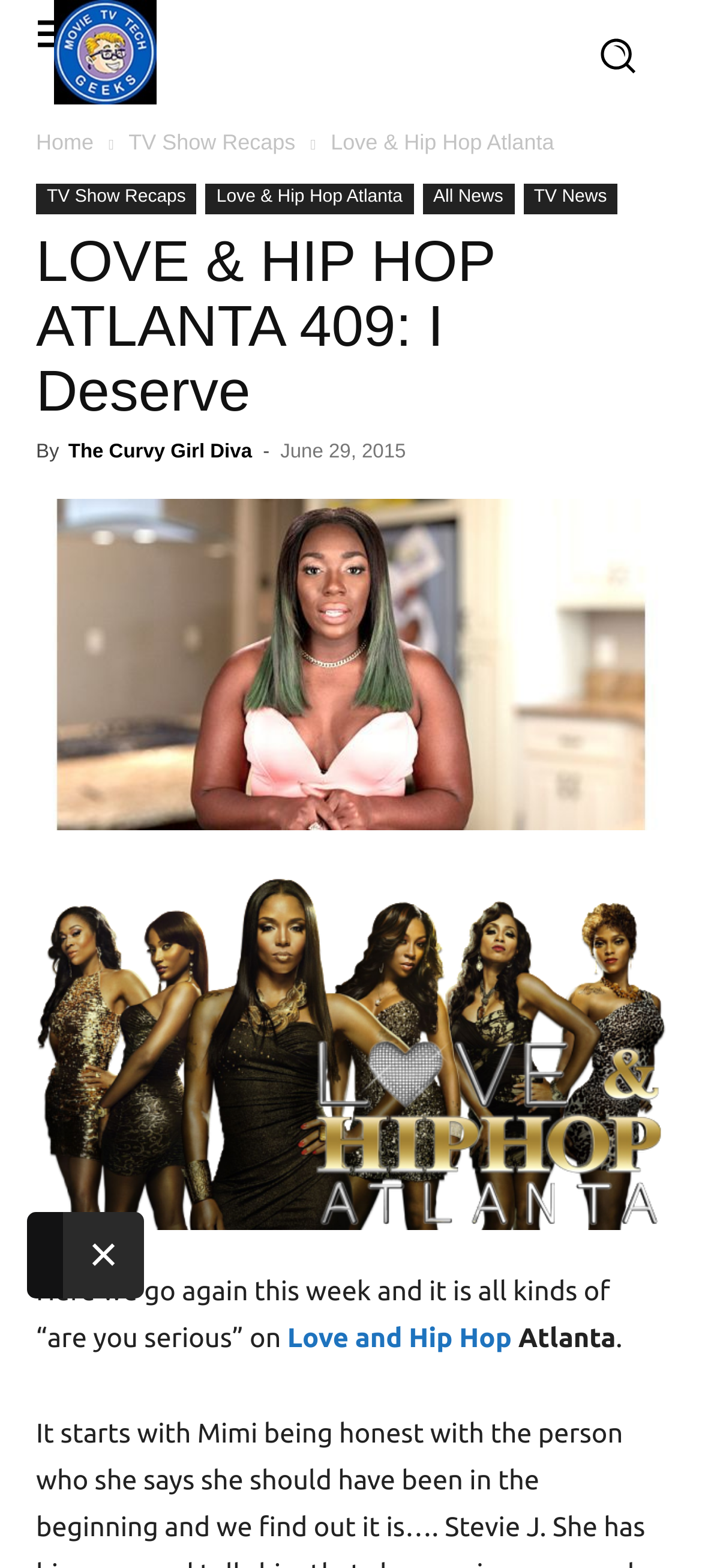Please find the bounding box for the UI element described by: "Love & Hip Hop Atlanta".

[0.293, 0.117, 0.589, 0.137]